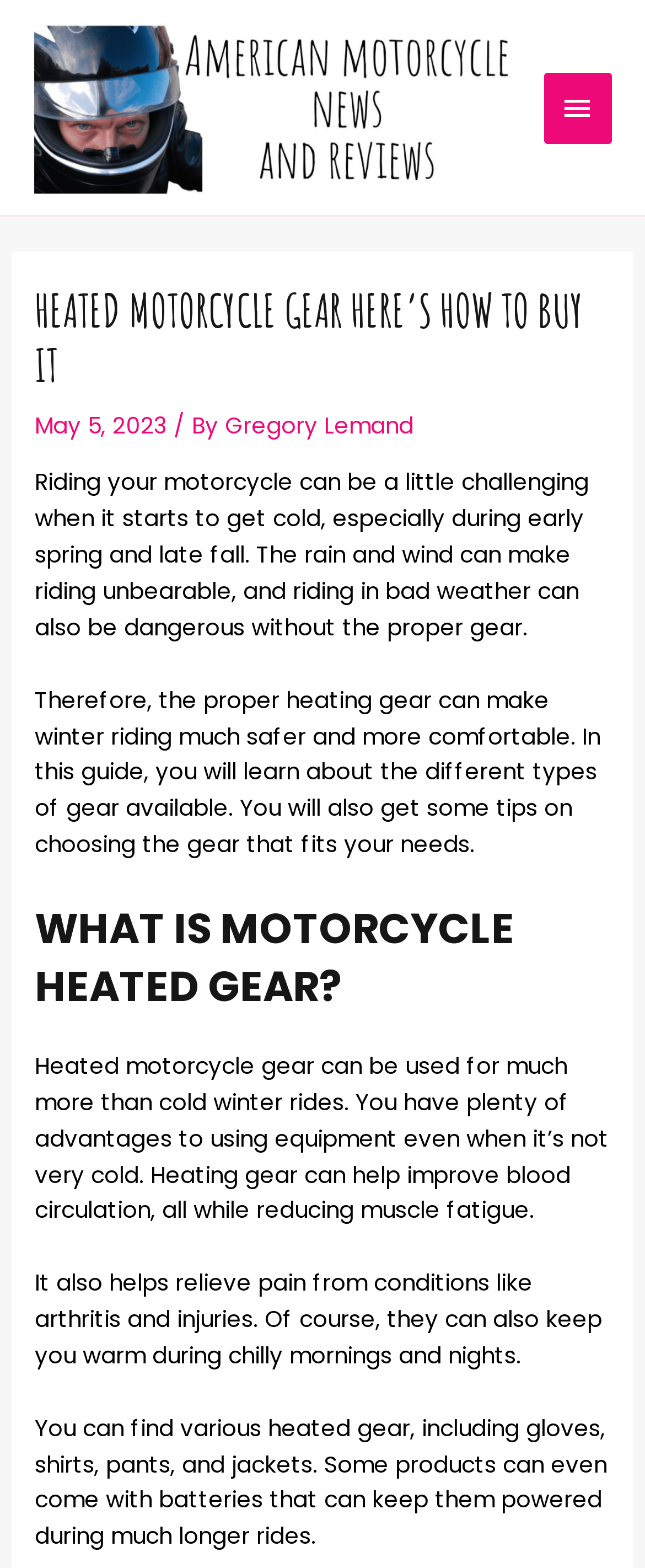Identify and generate the primary title of the webpage.

HEATED MOTORCYCLE GEAR HERE’S HOW TO BUY IT